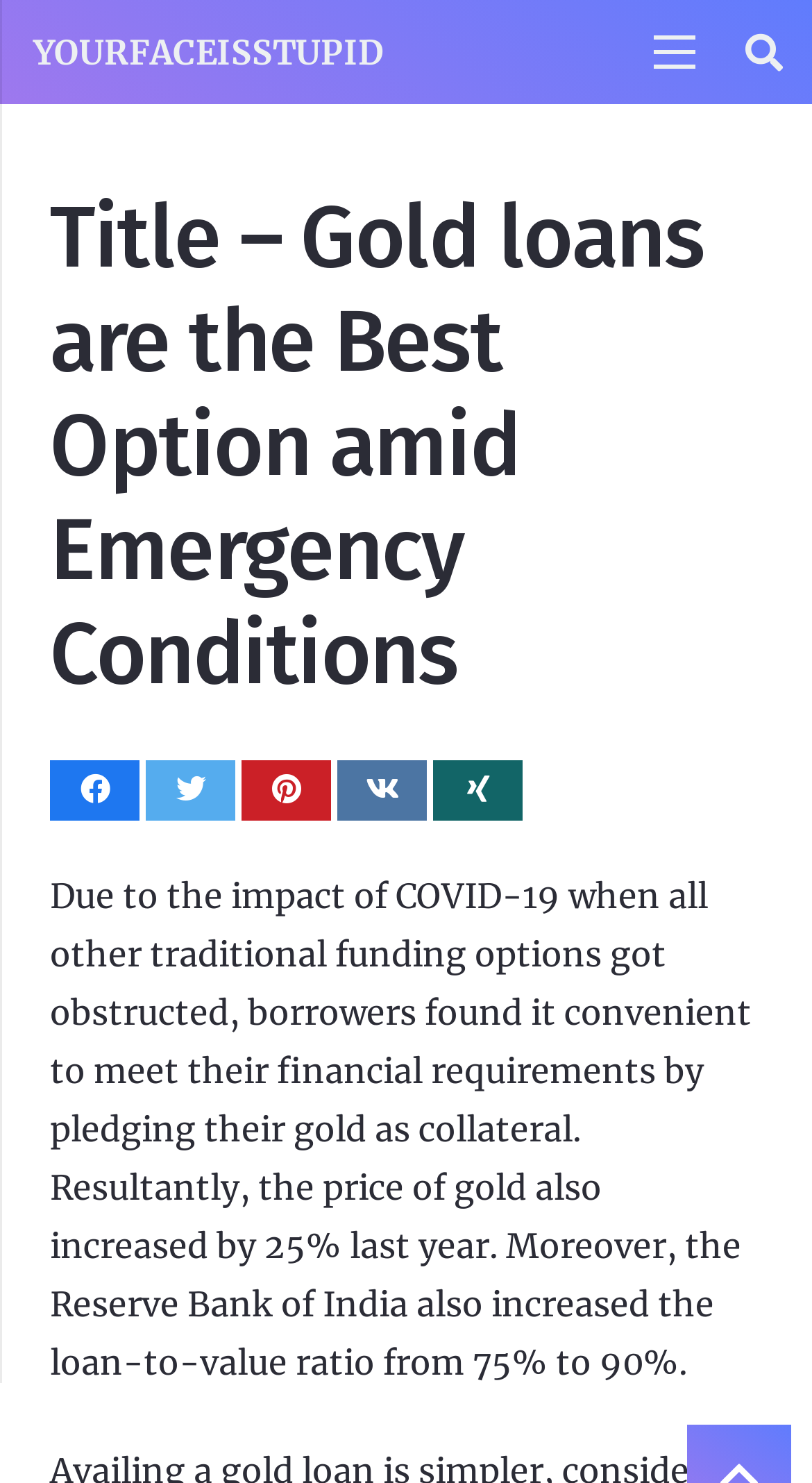Summarize the webpage with a detailed and informative caption.

The webpage appears to be an article or blog post discussing the benefits of gold loans during emergency conditions, particularly in the context of the COVID-19 pandemic. 

At the top left of the page, there is a title "Gold loans are the Best Option amid Emergency Conditions" which is also the main heading of the article. Below the title, there are several social media sharing links, including "Share this", "Tweet this", "Pin this", and another "Share this" option, all aligned horizontally.

To the top right, there are three links: "YOURFACEISSTUPID", "Menu", and "Search", which seem to be navigation links. 

The main content of the article starts below the title and social media links. It begins with a paragraph of text that explains how borrowers turned to gold loans as a convenient option during the pandemic, resulting in a 25% increase in gold prices last year. The article also mentions that the Reserve Bank of India increased the loan-to-value ratio from 75% to 90%.